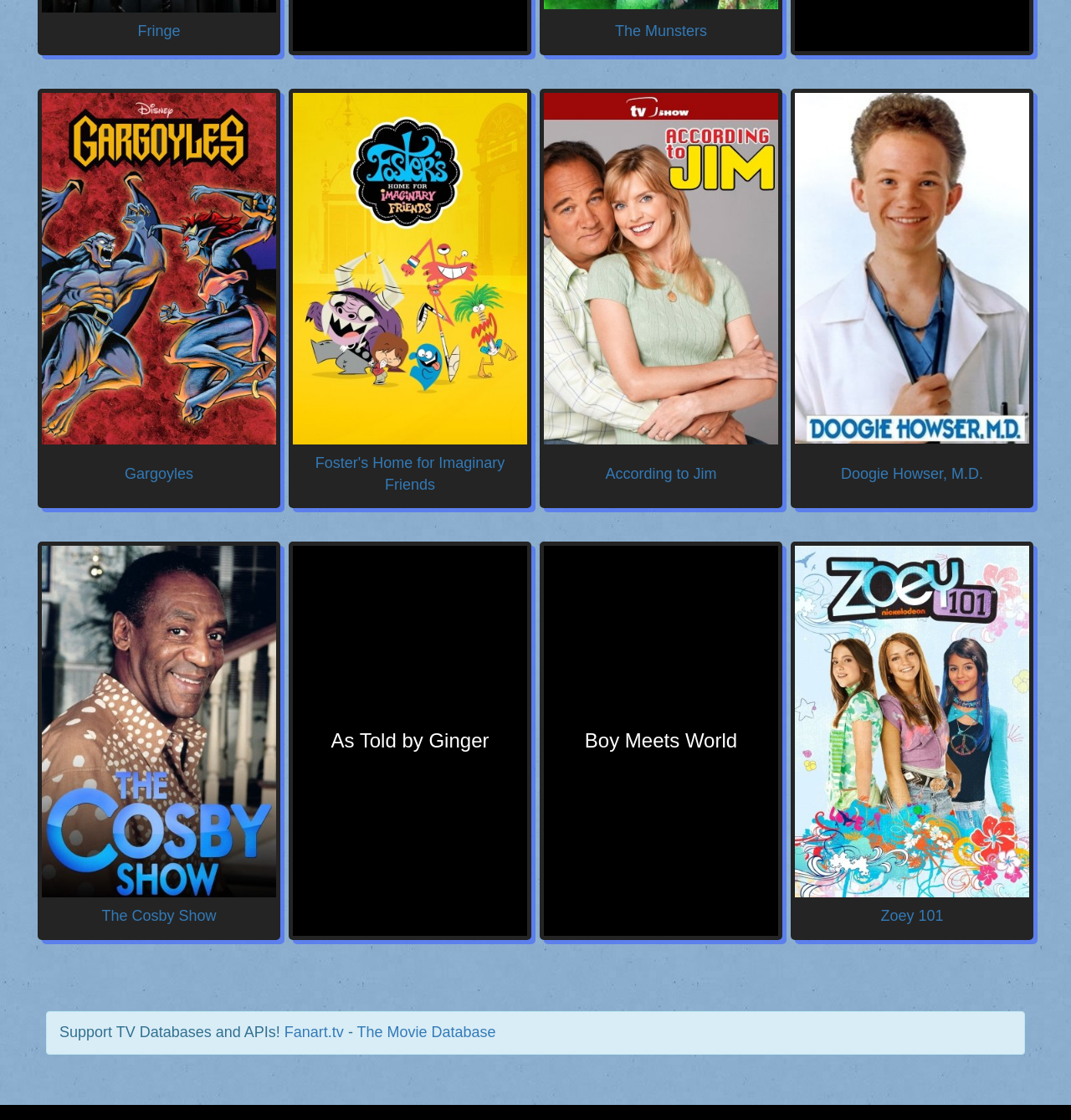Please locate the bounding box coordinates for the element that should be clicked to achieve the following instruction: "View Gargoyles". Ensure the coordinates are given as four float numbers between 0 and 1, i.e., [left, top, right, bottom].

[0.039, 0.083, 0.258, 0.397]